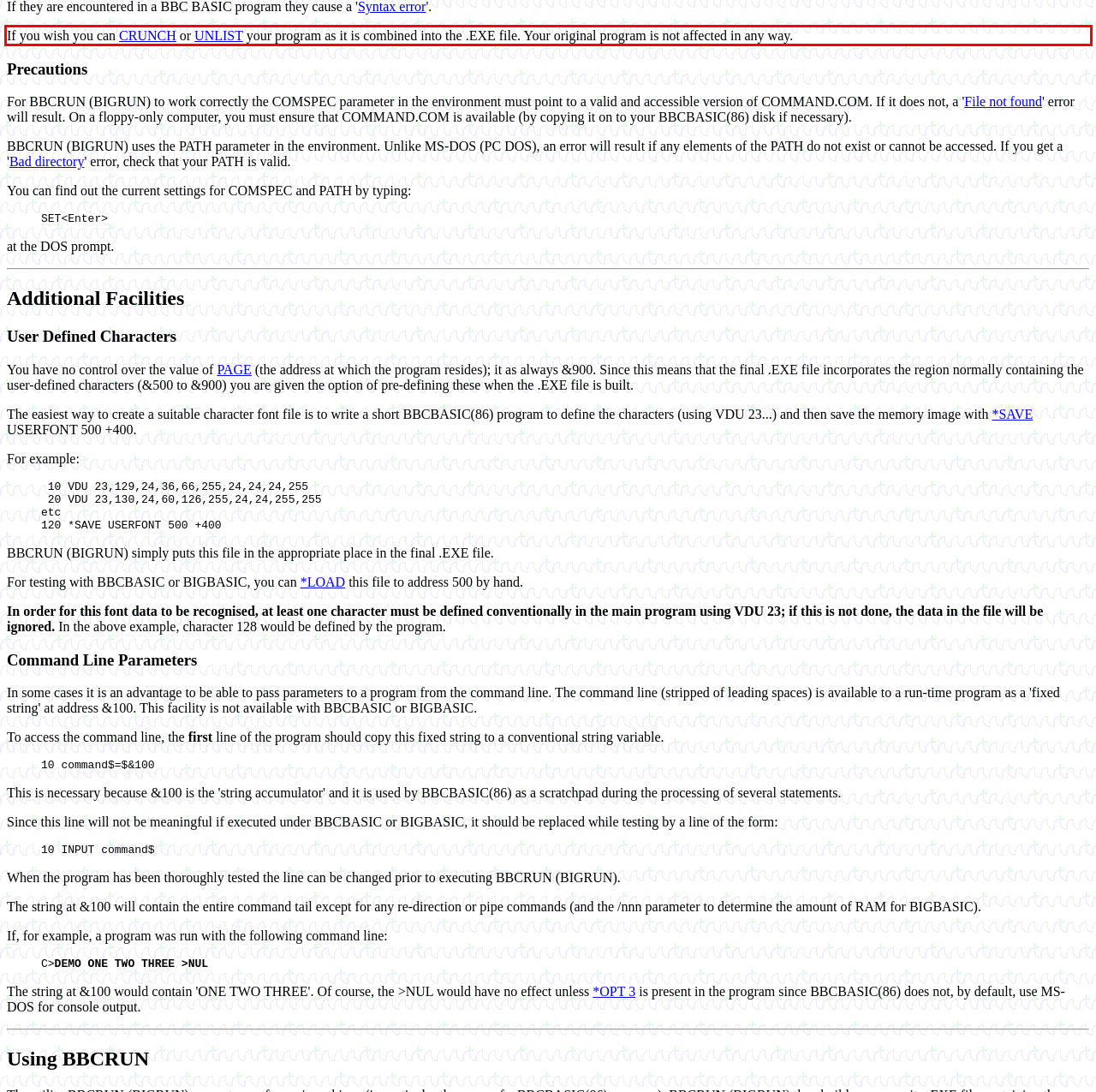Look at the webpage screenshot and recognize the text inside the red bounding box.

If you wish you can CRUNCH or UNLIST your program as it is combined into the .EXE file. Your original program is not affected in any way.